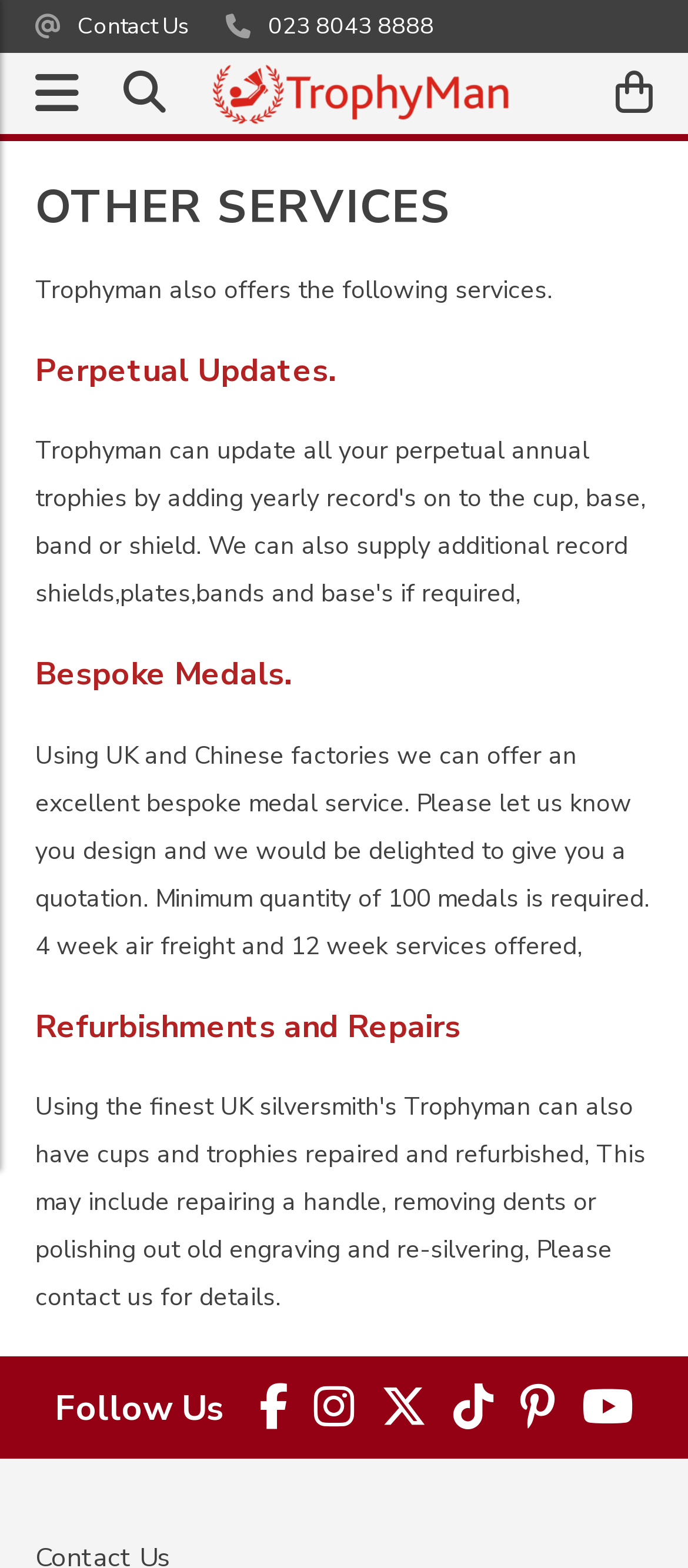Identify the bounding box coordinates for the UI element mentioned here: "title="View Basket"". Provide the coordinates as four float values between 0 and 1, i.e., [left, top, right, bottom].

[0.895, 0.052, 0.949, 0.074]